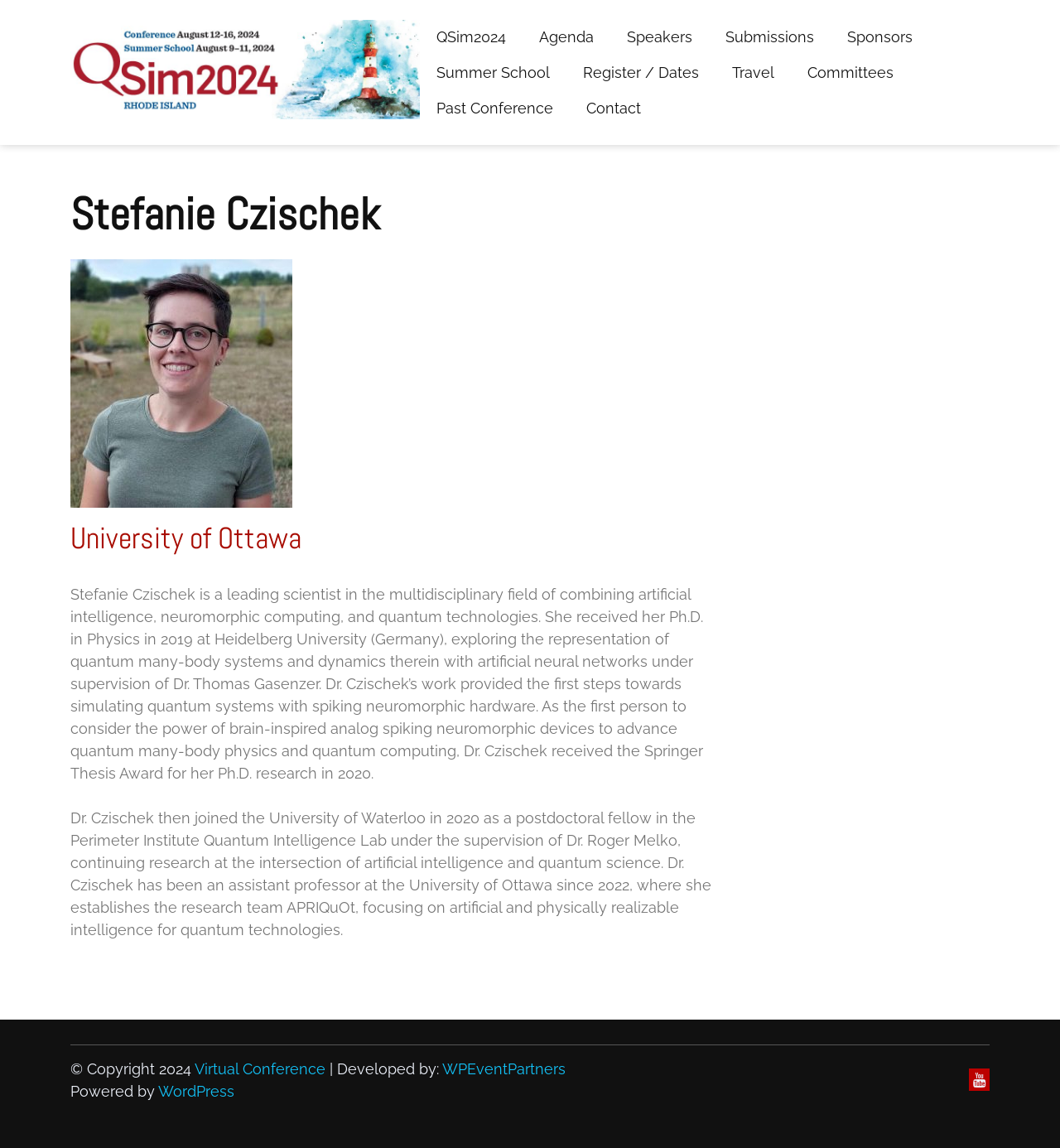Could you locate the bounding box coordinates for the section that should be clicked to accomplish this task: "Learn about past conferences".

[0.396, 0.079, 0.537, 0.11]